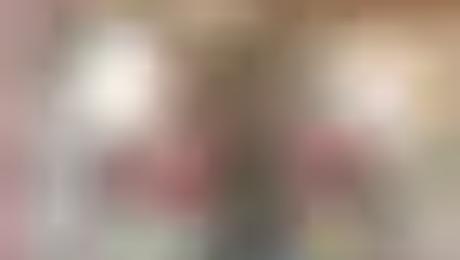Is the equipment organized?
Using the information from the image, answer the question thoroughly.

The caption states that the equipment or tools are 'organized in the area', which implies that they are arranged in a systematic and structured way, rather than being scattered or disorganized.